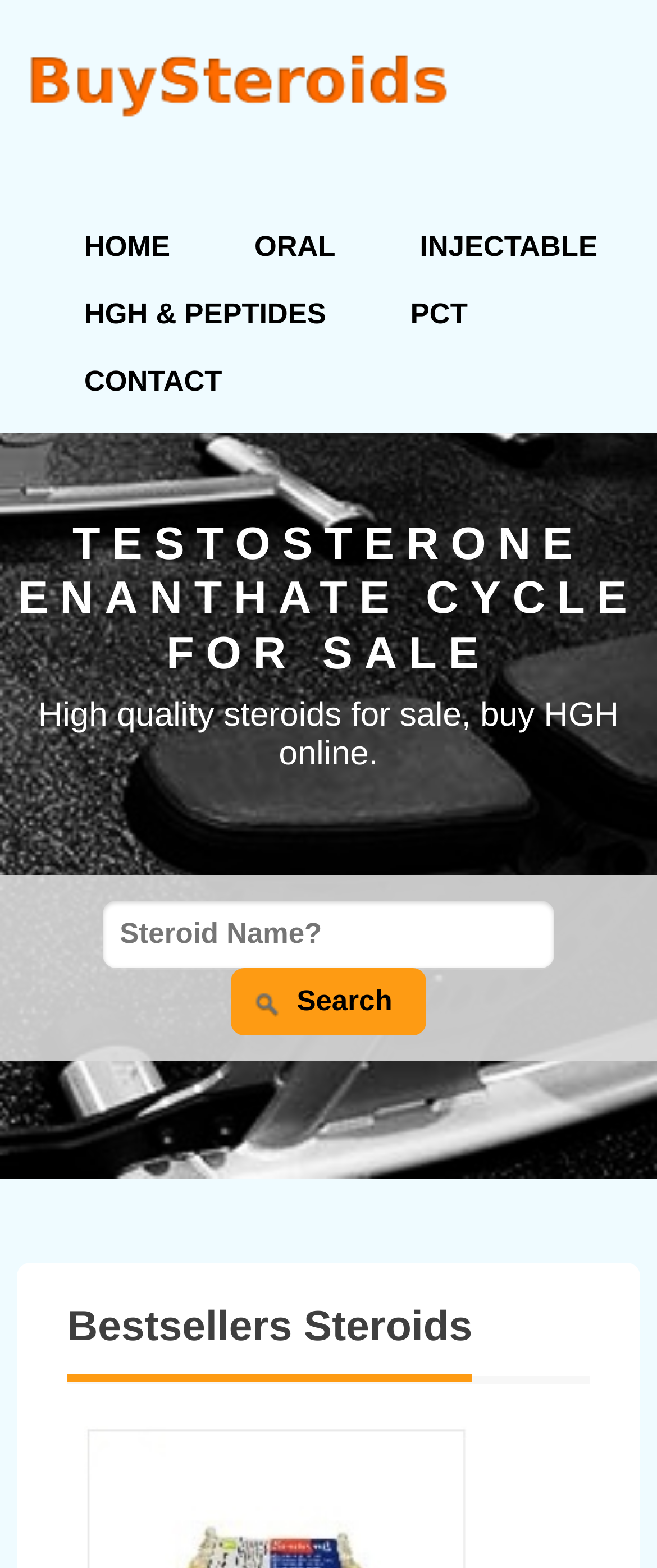What type of products are featured in the 'Bestsellers' section?
Give a detailed response to the question by analyzing the screenshot.

The 'Bestsellers' section is likely to feature popular steroid products, as the website is primarily focused on selling steroids and related products.